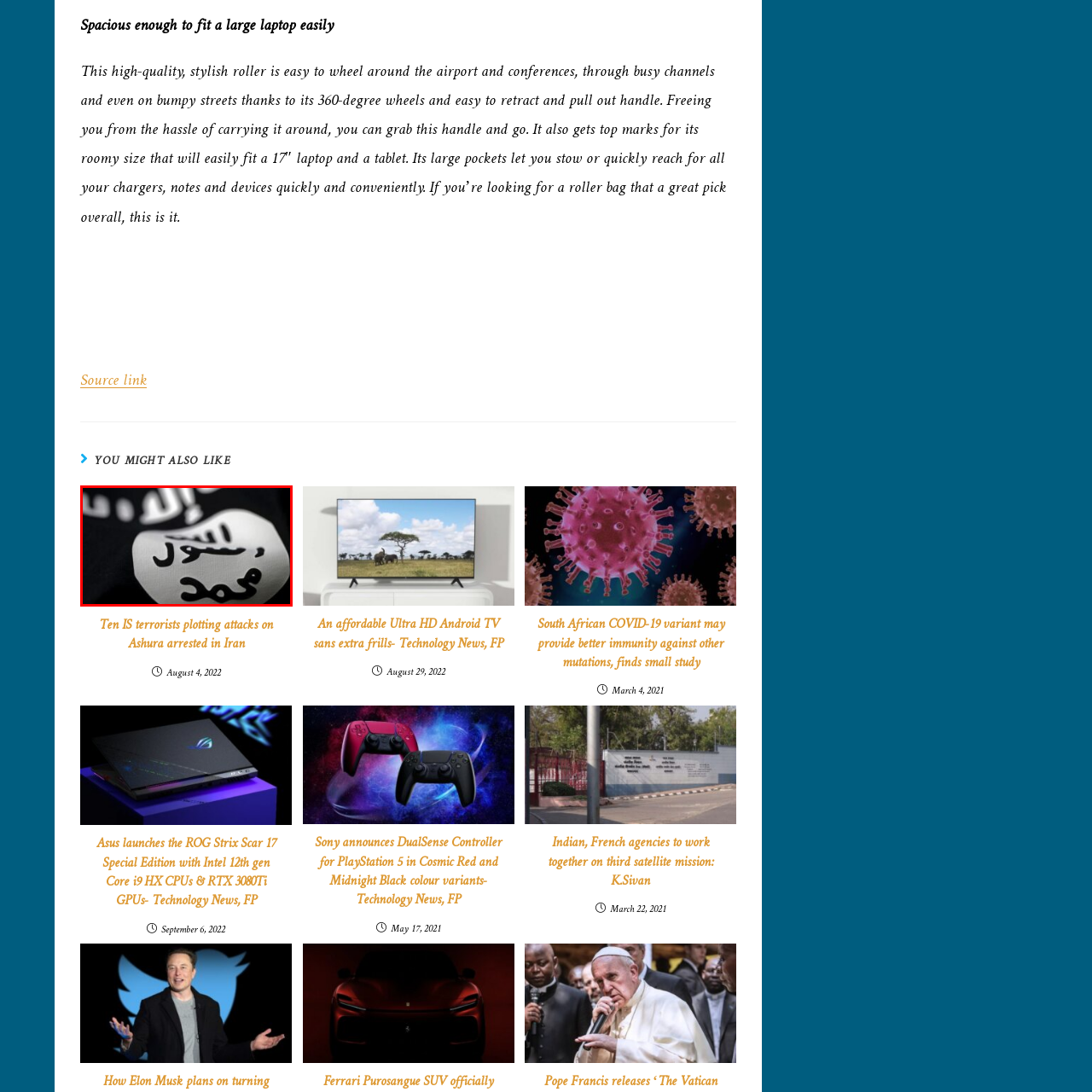What is the context of this image related to?
Inspect the image area bounded by the red box and answer the question with a single word or a short phrase.

A report on IS terrorists